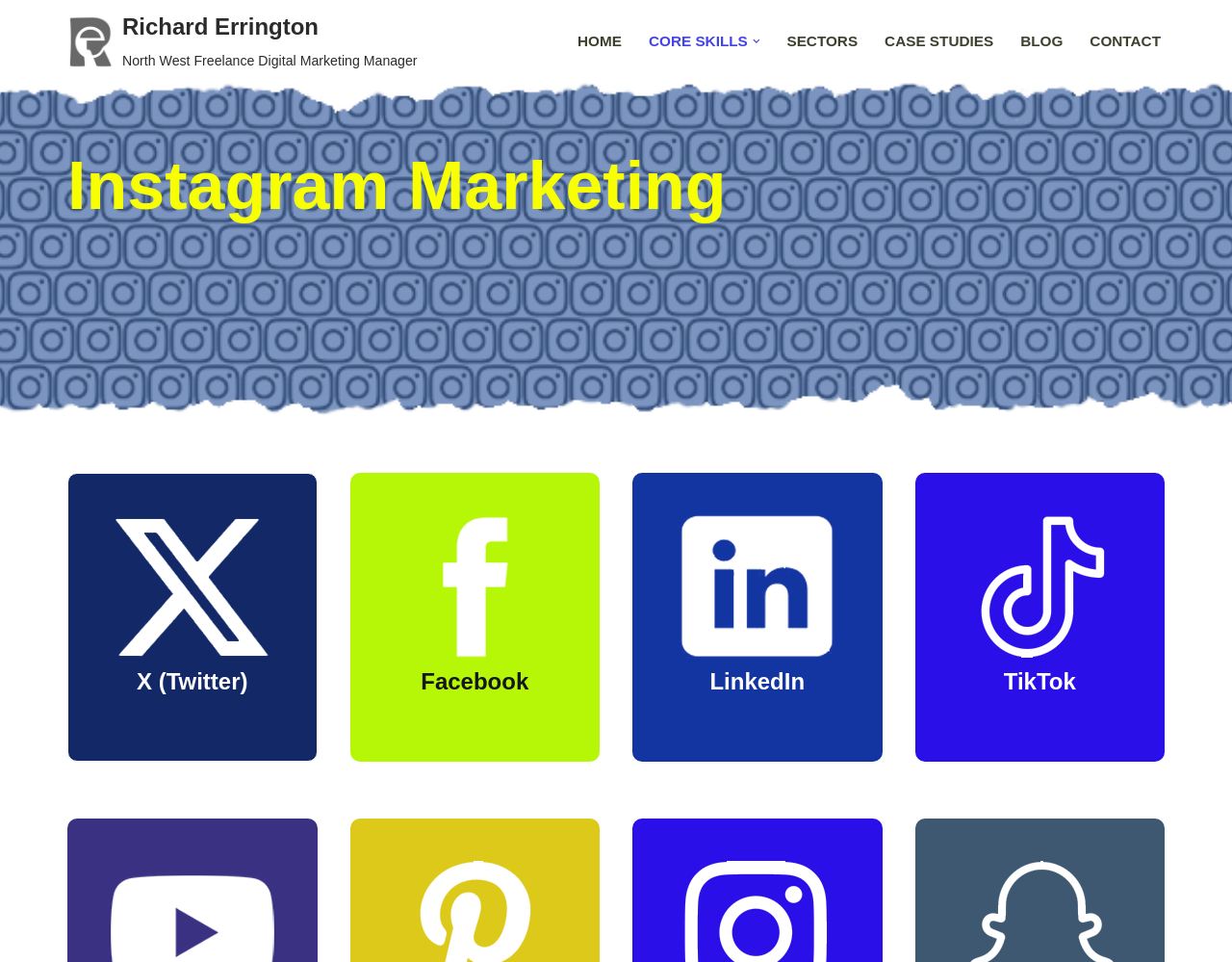What is the name of the freelance digital marketing manager? Look at the image and give a one-word or short phrase answer.

Richard Errington